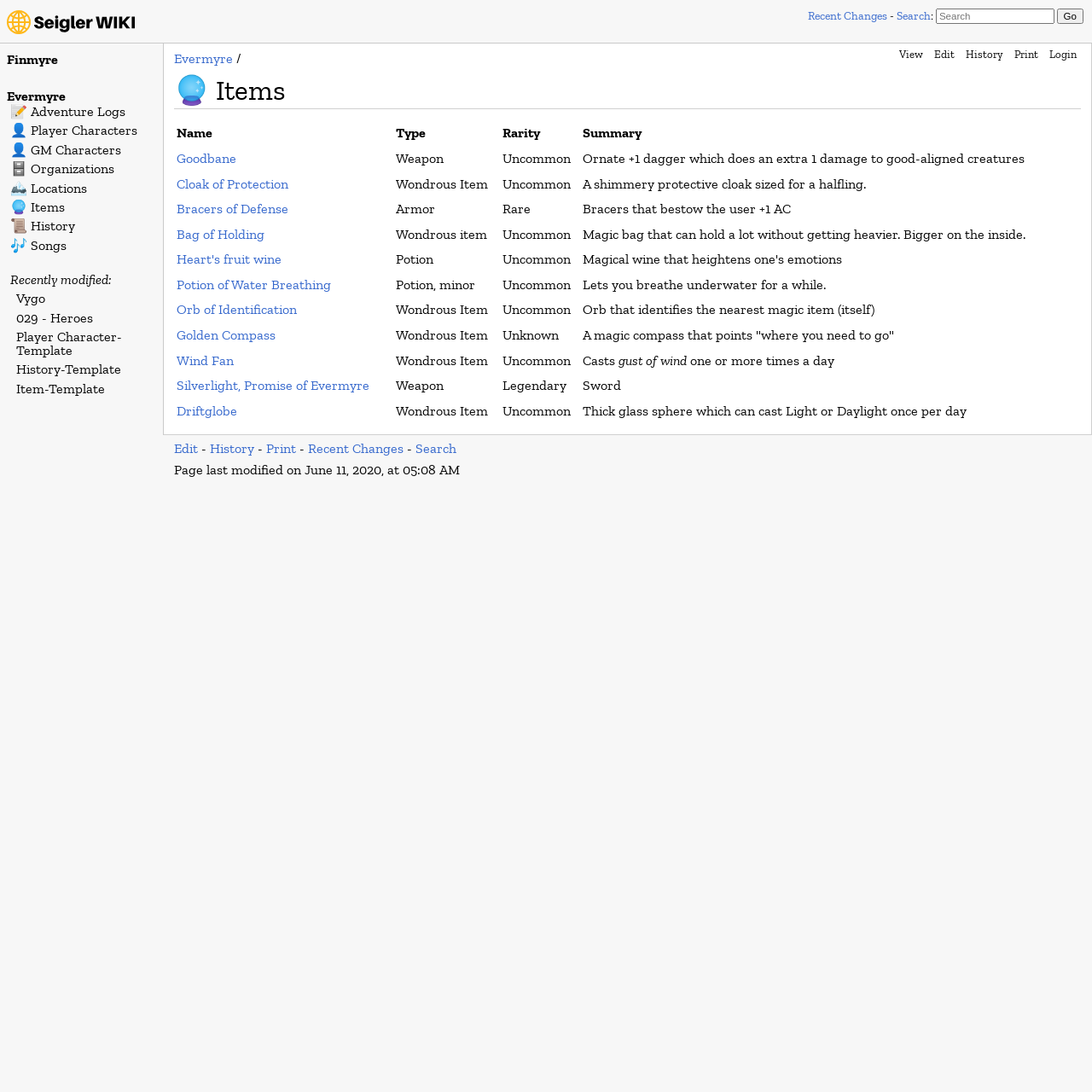Provide a brief response to the question below using a single word or phrase: 
How many items are listed in the table?

7